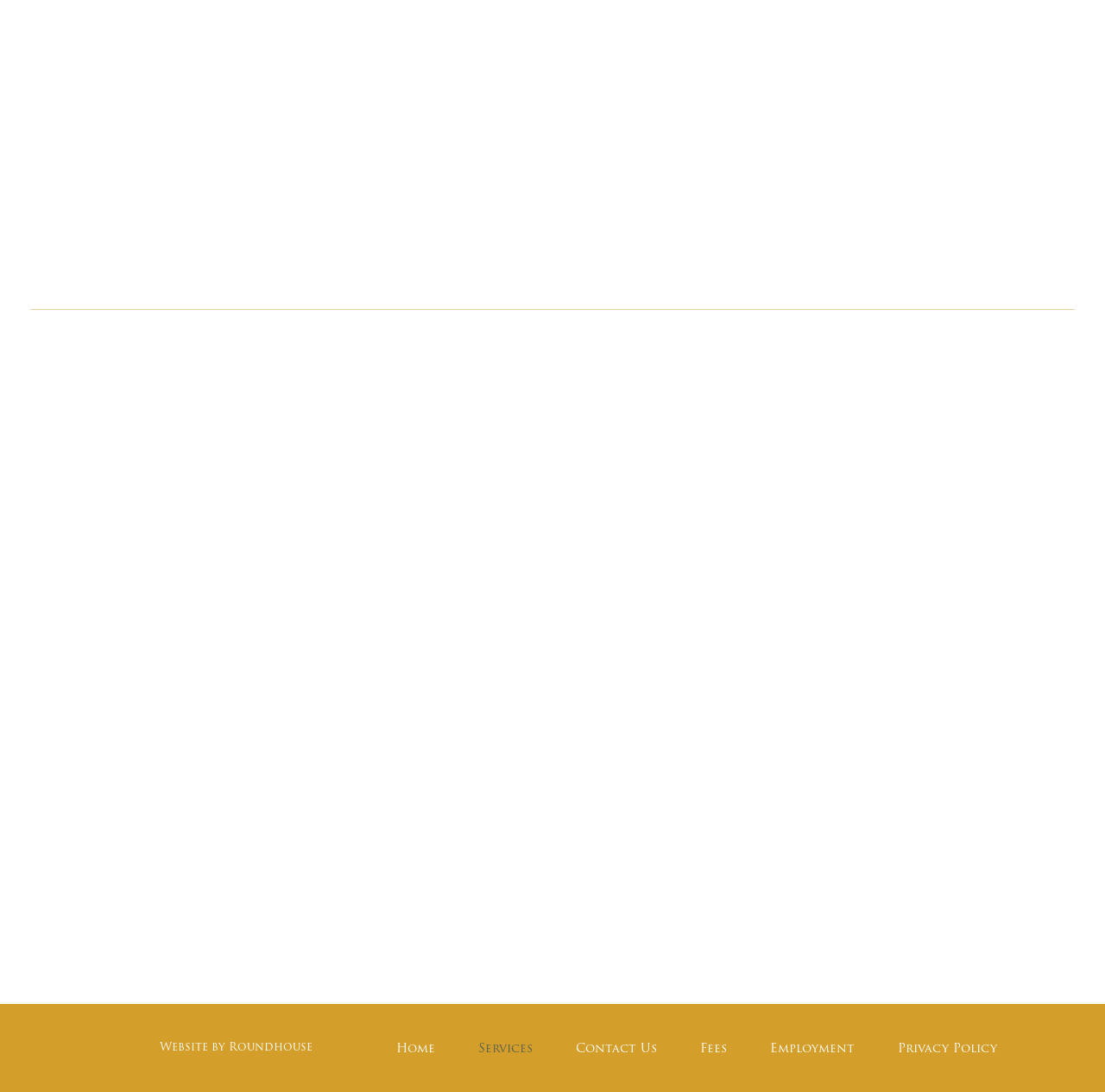Using the information in the image, could you please answer the following question in detail:
How many navigation links are at the bottom?

There are six navigation links at the bottom of the webpage, namely 'Home', 'Services', 'Contact Us', 'Fees', 'Employment', and 'Privacy Policy'.